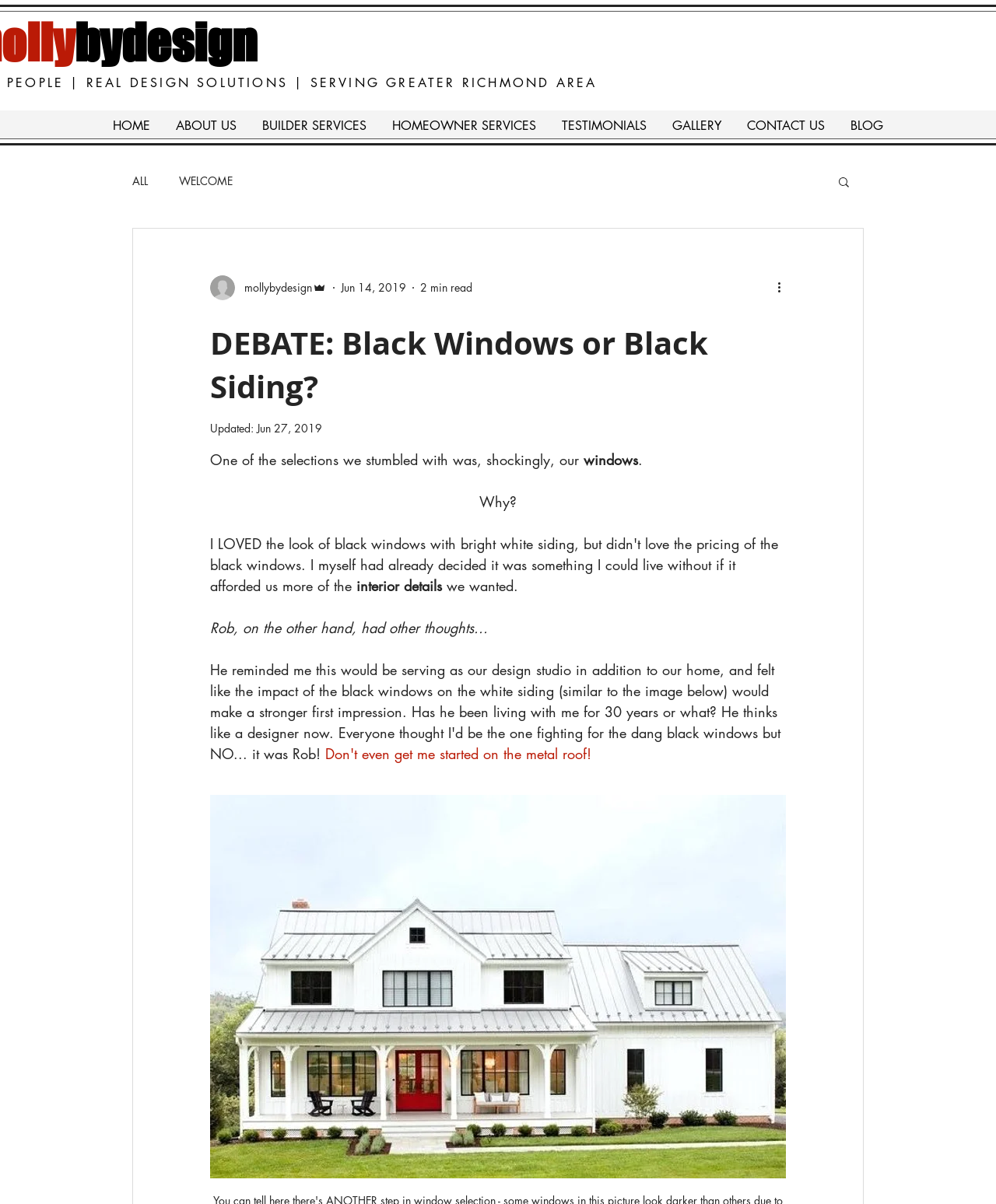What is the author of the blog post?
Respond to the question with a single word or phrase according to the image.

mollybydesign Admin